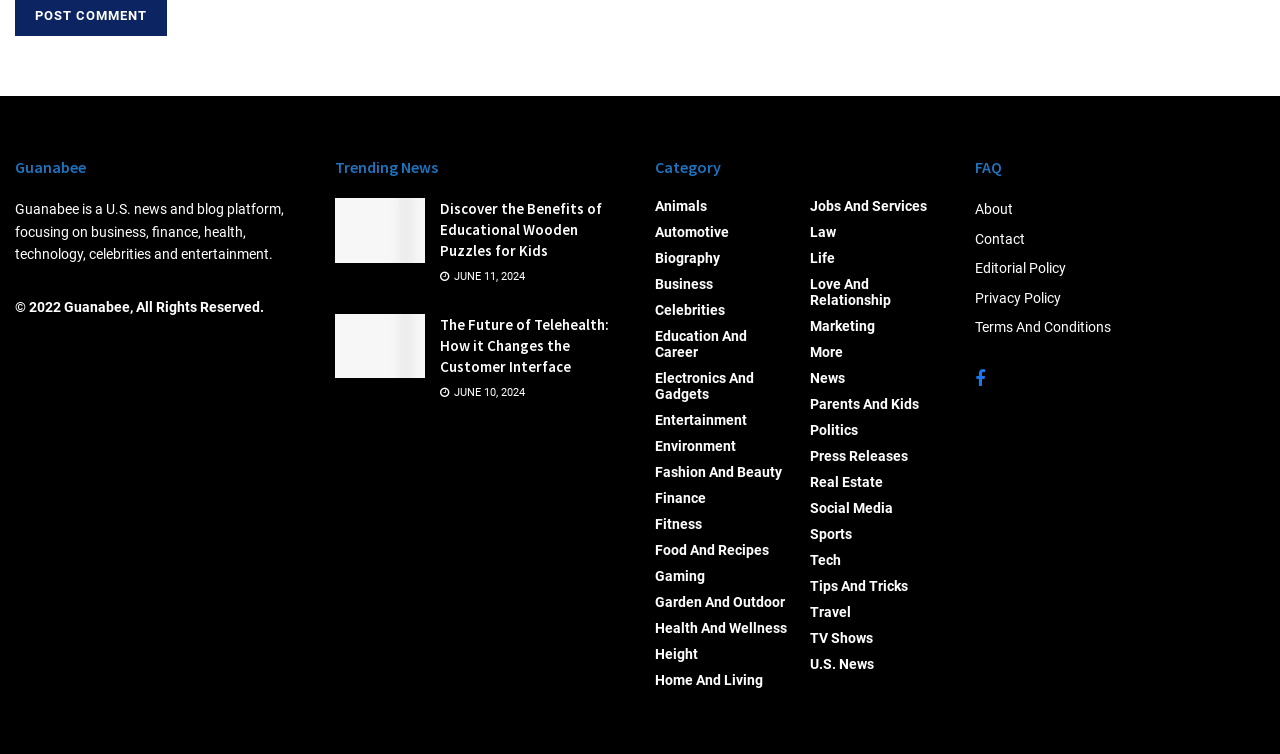Identify the bounding box coordinates of the area you need to click to perform the following instruction: "post a comment".

[0.027, 0.011, 0.115, 0.031]